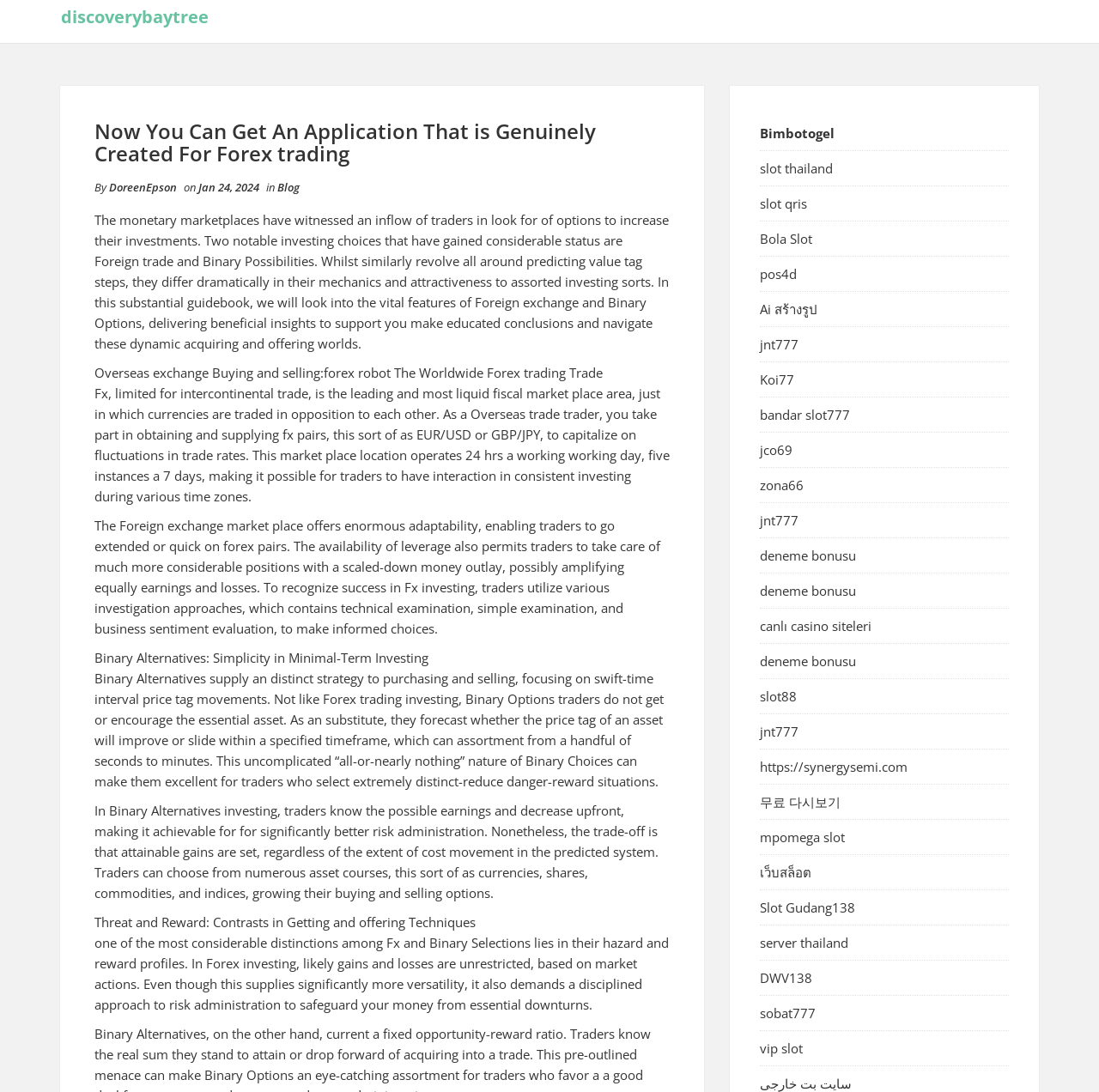Identify the coordinates of the bounding box for the element described below: "bandar slot777". Return the coordinates as four float numbers between 0 and 1: [left, top, right, bottom].

[0.691, 0.372, 0.773, 0.388]